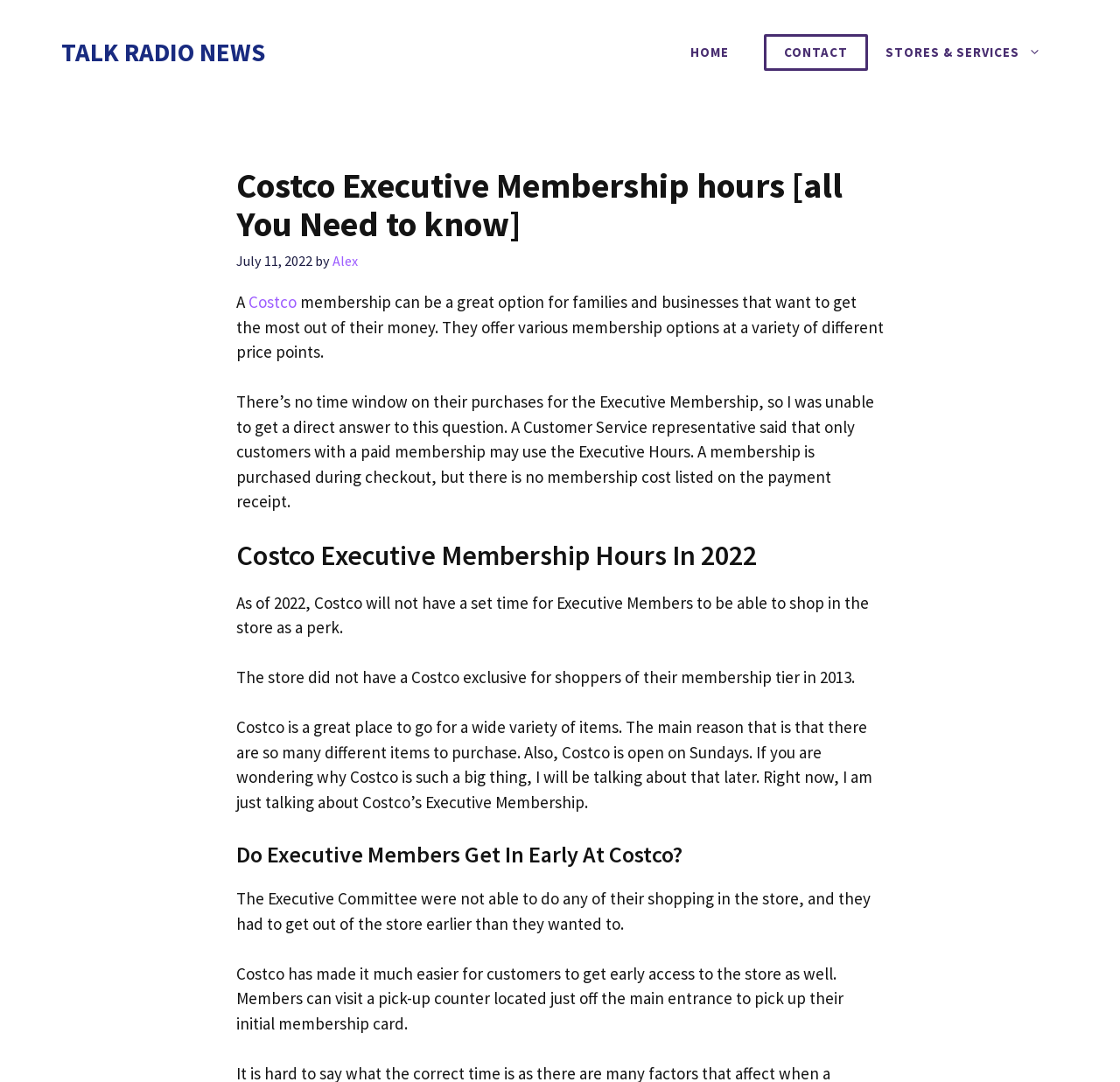Can Executive Members shop in the store at a specific time?
Answer the question with a single word or phrase, referring to the image.

No